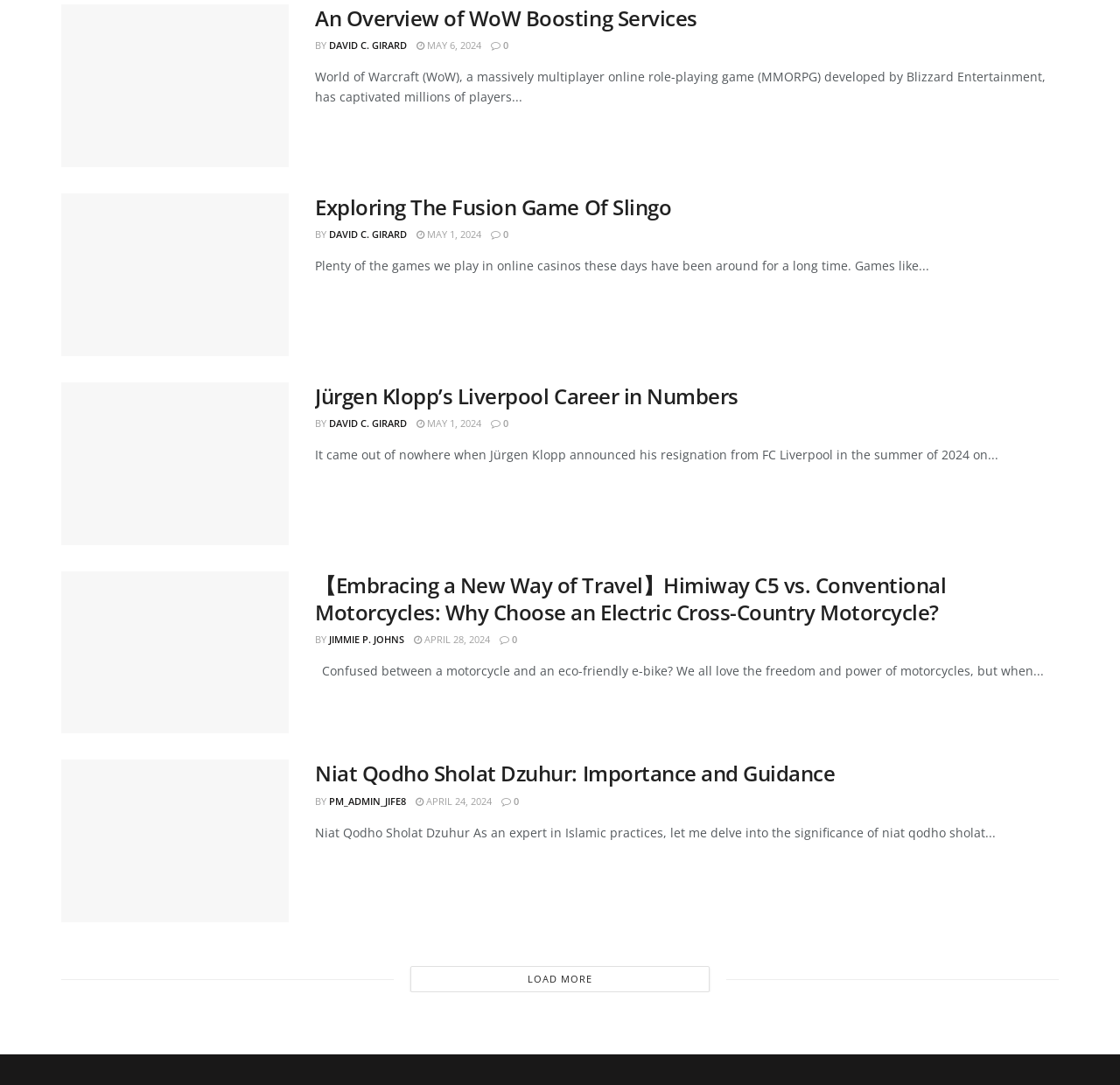Respond to the question below with a single word or phrase: How many images are on this webpage?

5